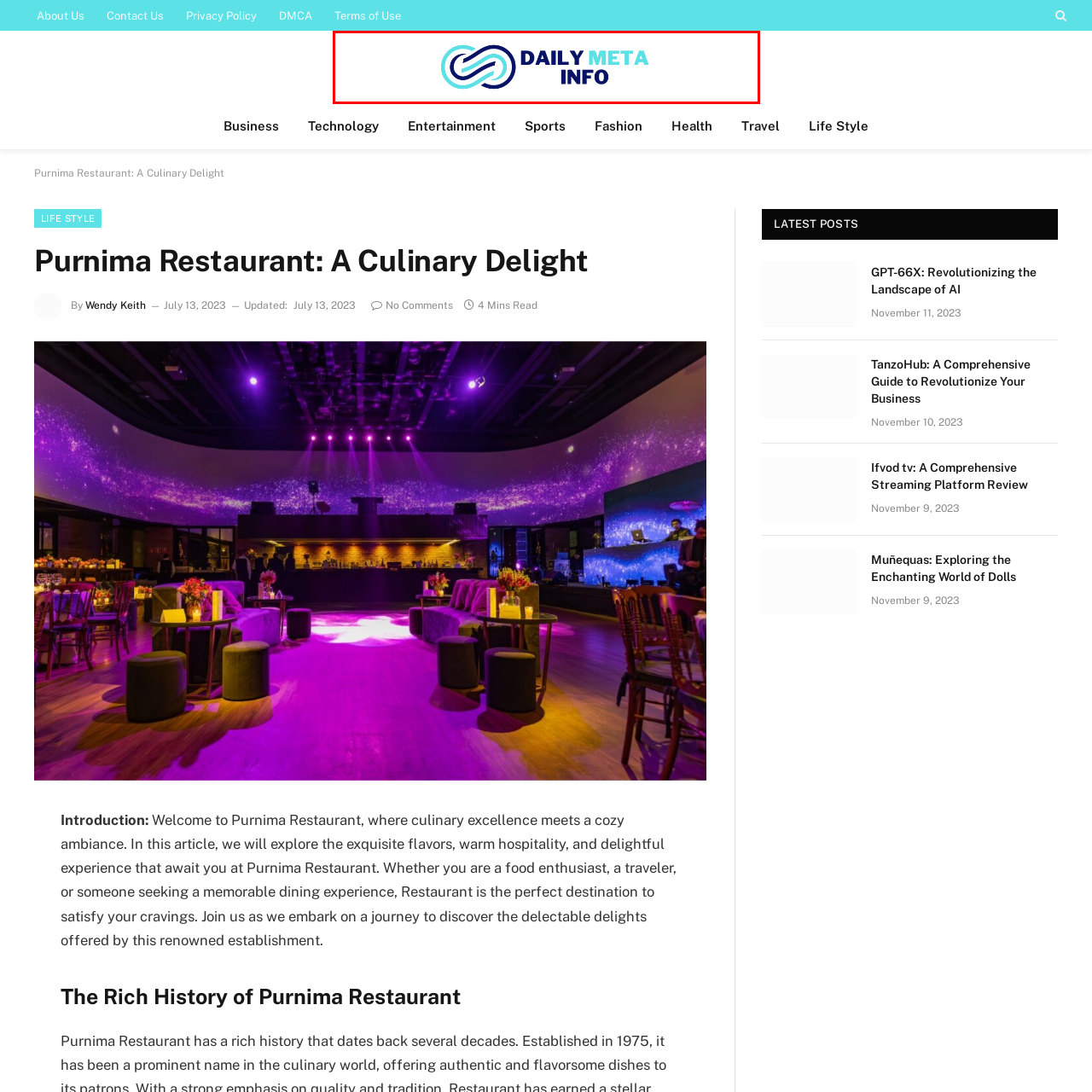Explain in detail what is happening in the image that is surrounded by the red box.

This image features the logo of "Daily Meta Info," a publication dedicated to sharing insights and information across various topics. The design showcases a modern and vibrant aesthetic, with the text prominently displaying "DAILY META INFO" in a bold, contrasting color scheme. The use of a unique emblem entwined with flowing lines enhances the brand's identity, suggesting a dynamic and interconnected approach to news and information. This logo likely serves as a recognizable symbol for readers seeking a diverse range of content, inviting them to explore the latest articles and updates.